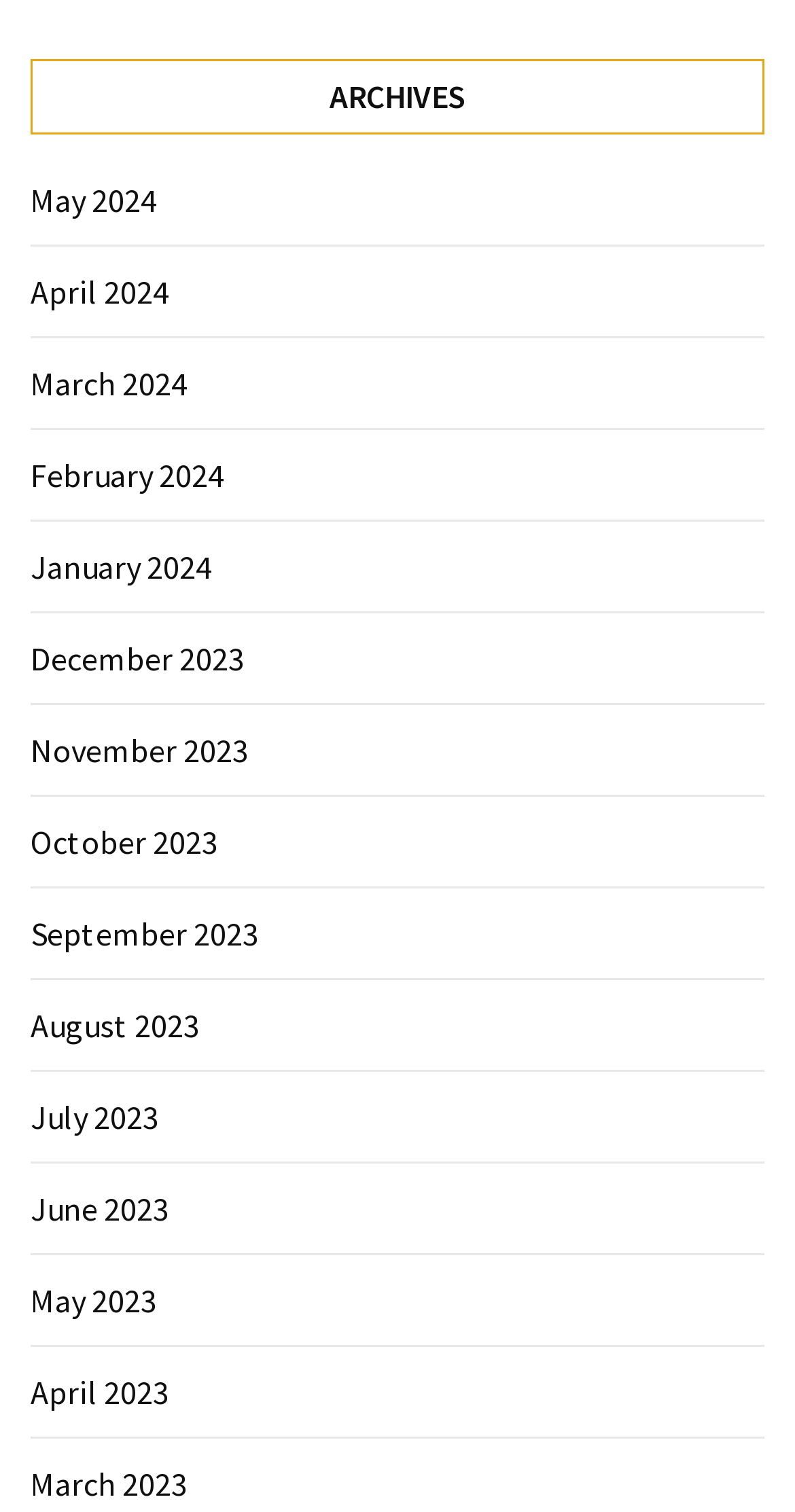Find the bounding box coordinates of the clickable element required to execute the following instruction: "visit January 2024 archives". Provide the coordinates as four float numbers between 0 and 1, i.e., [left, top, right, bottom].

[0.038, 0.361, 0.267, 0.388]